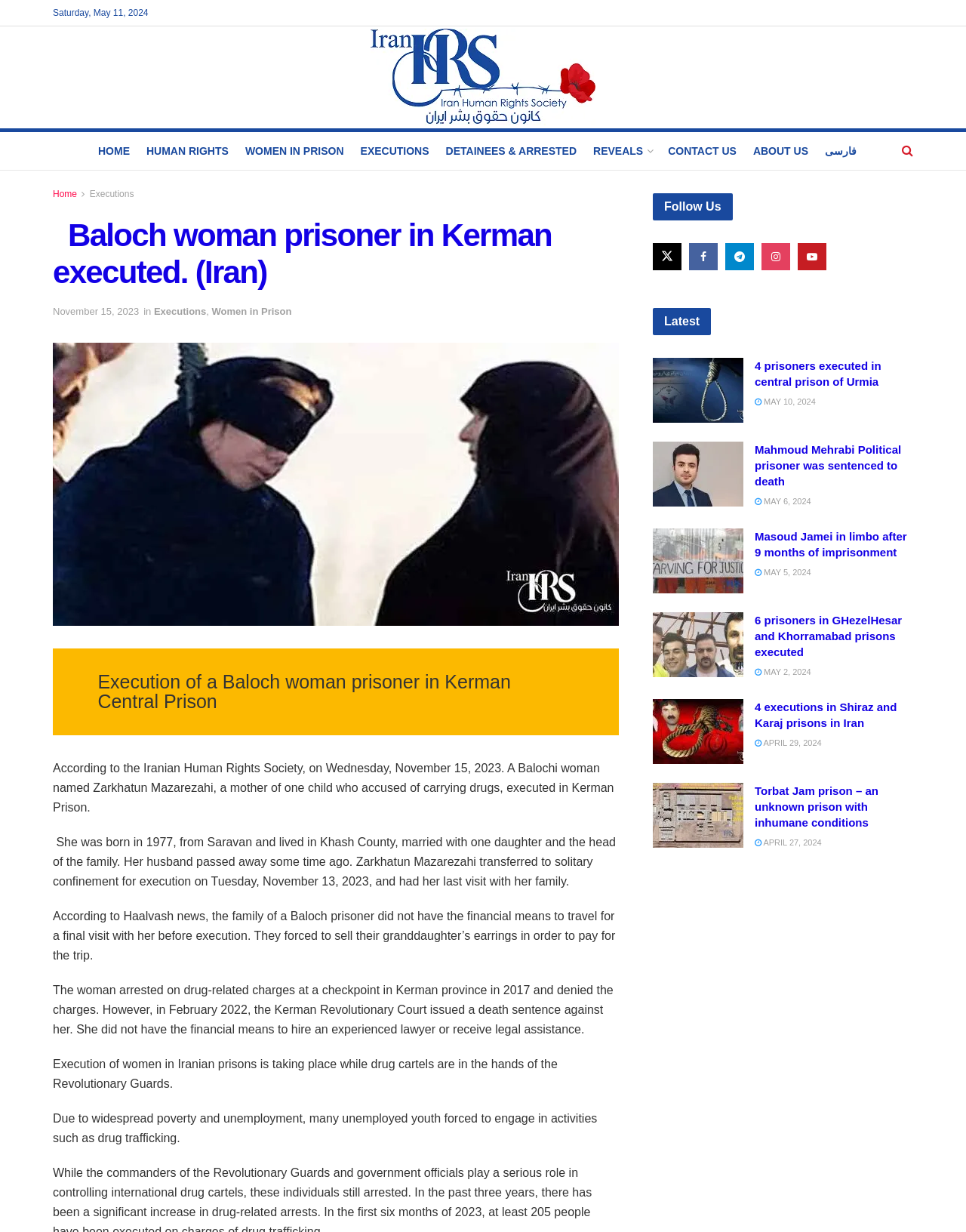Generate an in-depth caption that captures all aspects of the webpage.

This webpage appears to be a news article or blog post from the Iranian Human Rights Society. At the top of the page, there is a heading that reads "Baloch woman prisoner in Kerman executed. (Iran)" followed by a brief summary of the article. Below this, there is a horizontal navigation menu with links to various sections of the website, including "HOME", "HUMAN RIGHTS", "WOMEN IN PRISON", "EXECUTIONS", and "CONTACT US".

The main content of the article is a detailed report about the execution of a Baloch woman named Zarkhatun Mazarezahi in Kerman Central Prison. The article provides information about her background, the circumstances of her arrest and execution, and the struggles her family faced in visiting her before her execution.

To the right of the main content, there is a sidebar with links to social media platforms and a "Follow Us" heading. Below this, there is a section titled "Latest" that features a list of recent news articles, each with a heading, a brief summary, and a link to the full article. Each article also has an accompanying image.

The webpage has a simple and clean design, with a focus on presenting the content in a clear and readable manner. The use of headings, links, and images helps to break up the text and make the page more visually appealing.